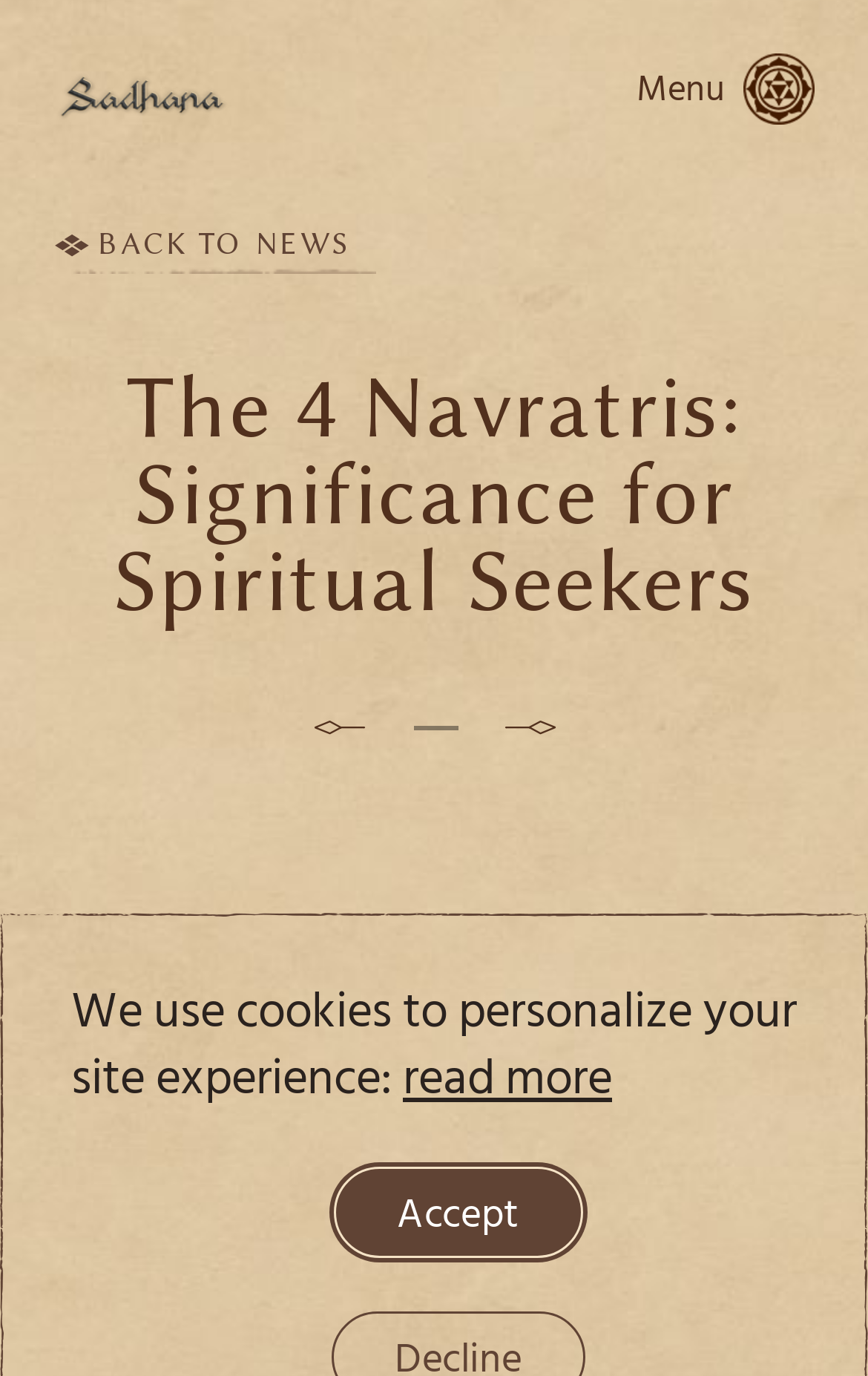Explain the webpage's design and content in an elaborate manner.

The webpage is about the significance of 4 Navratris in a spiritual seeker's journey. At the top left corner, there is a logo of "Sadhana" with a link to it. To the right of the logo, there is a "Menu" text. Below the logo, there is a link to "BACK TO NEWS" at the top left section of the page. 

The main content of the page starts with a heading "The 4 Navratris: Significance for Spiritual Seekers" that spans the entire width of the page. 

At the bottom of the page, there is a notification about the use of cookies to personalize the site experience, with a "read more" link to the right of the notification. Below the notification, there is an "Accept" button.